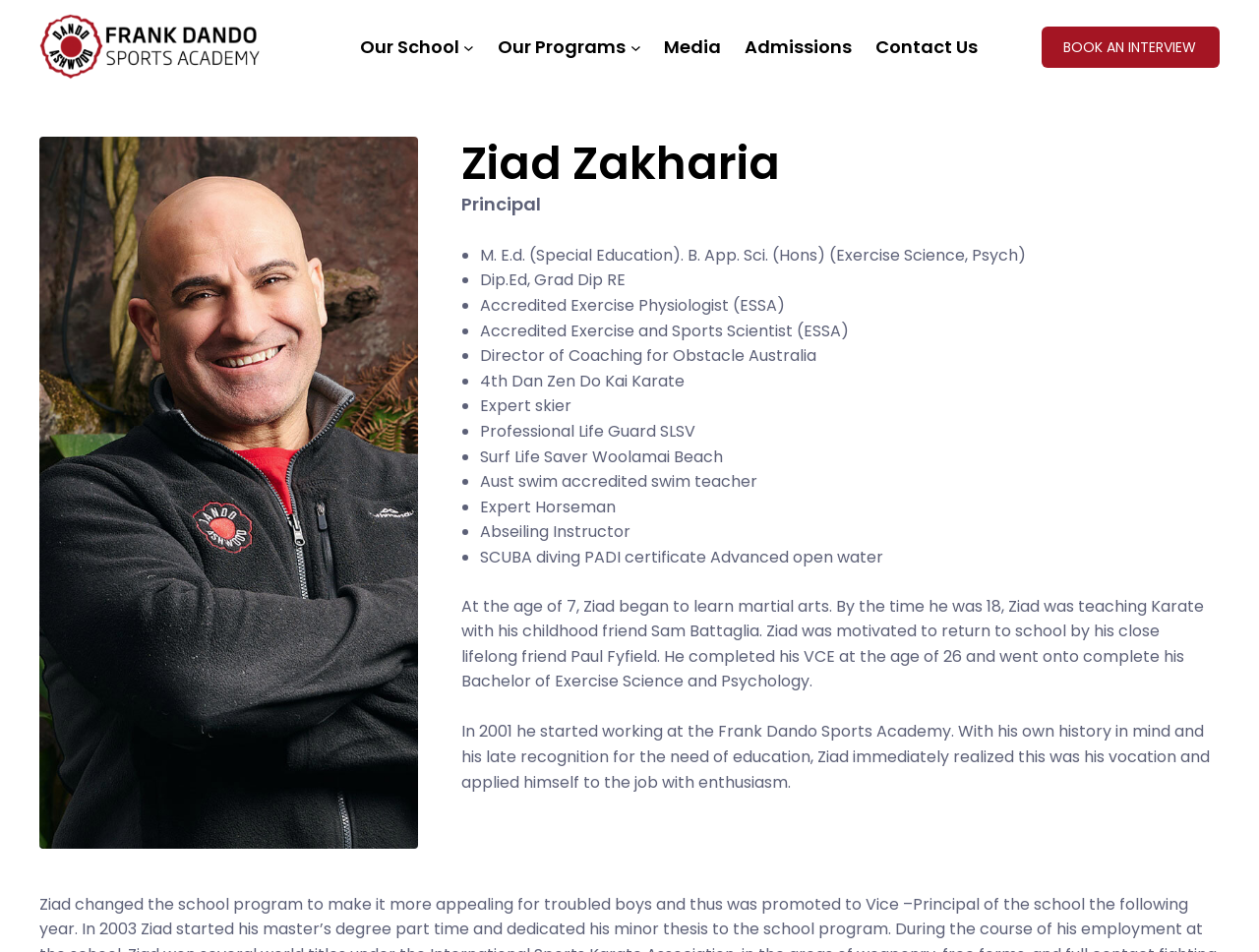What is the year Ziad started working at the Frank Dando Sports Academy?
Using the information from the image, answer the question thoroughly.

I found the answer by looking at the static text element with the text 'In 2001 he started working at the Frank Dando Sports Academy.' which explicitly states the year Ziad started working at the academy.